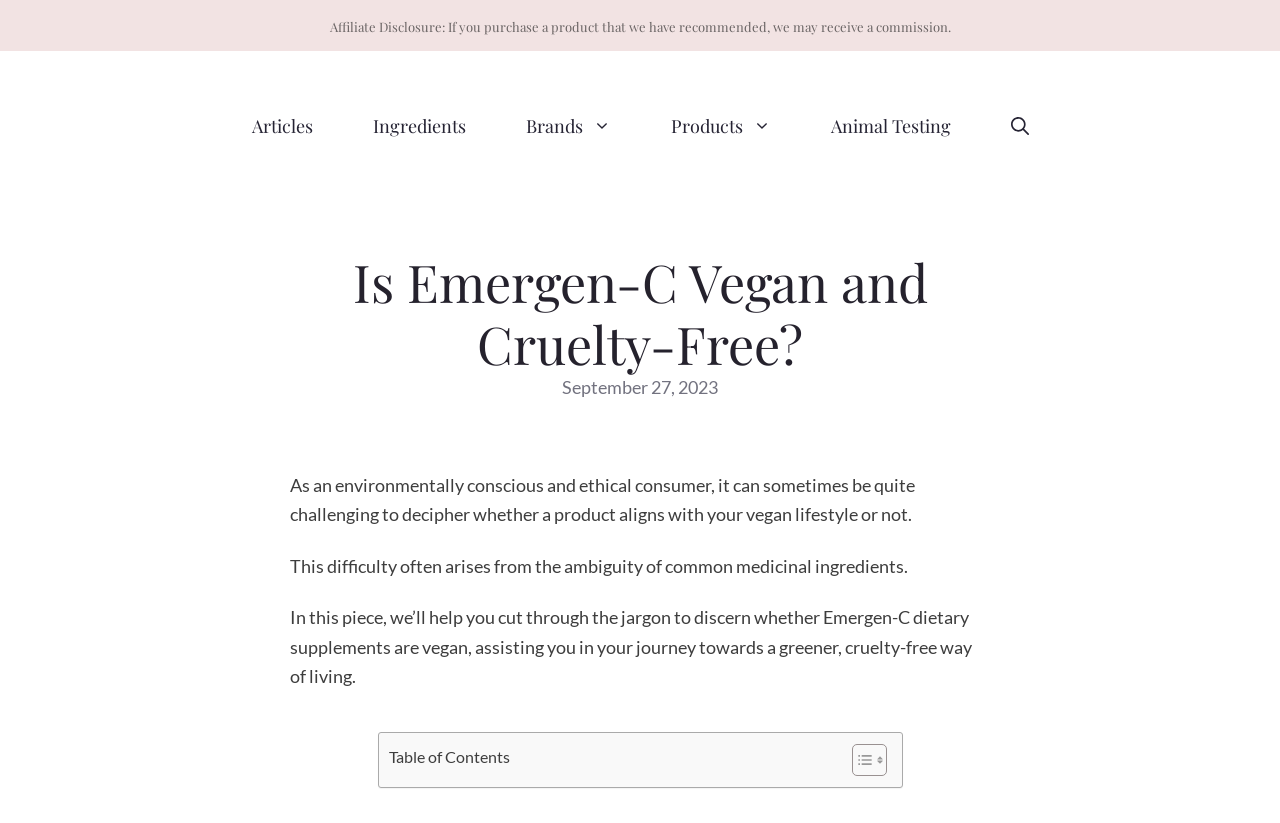Please examine the image and answer the question with a detailed explanation:
What is the purpose of the article?

I inferred the purpose of the article by reading the static text elements, which mention helping environmentally conscious and ethical consumers decipher whether a product aligns with their vegan lifestyle, and specifically focus on Emergen-C dietary supplements.